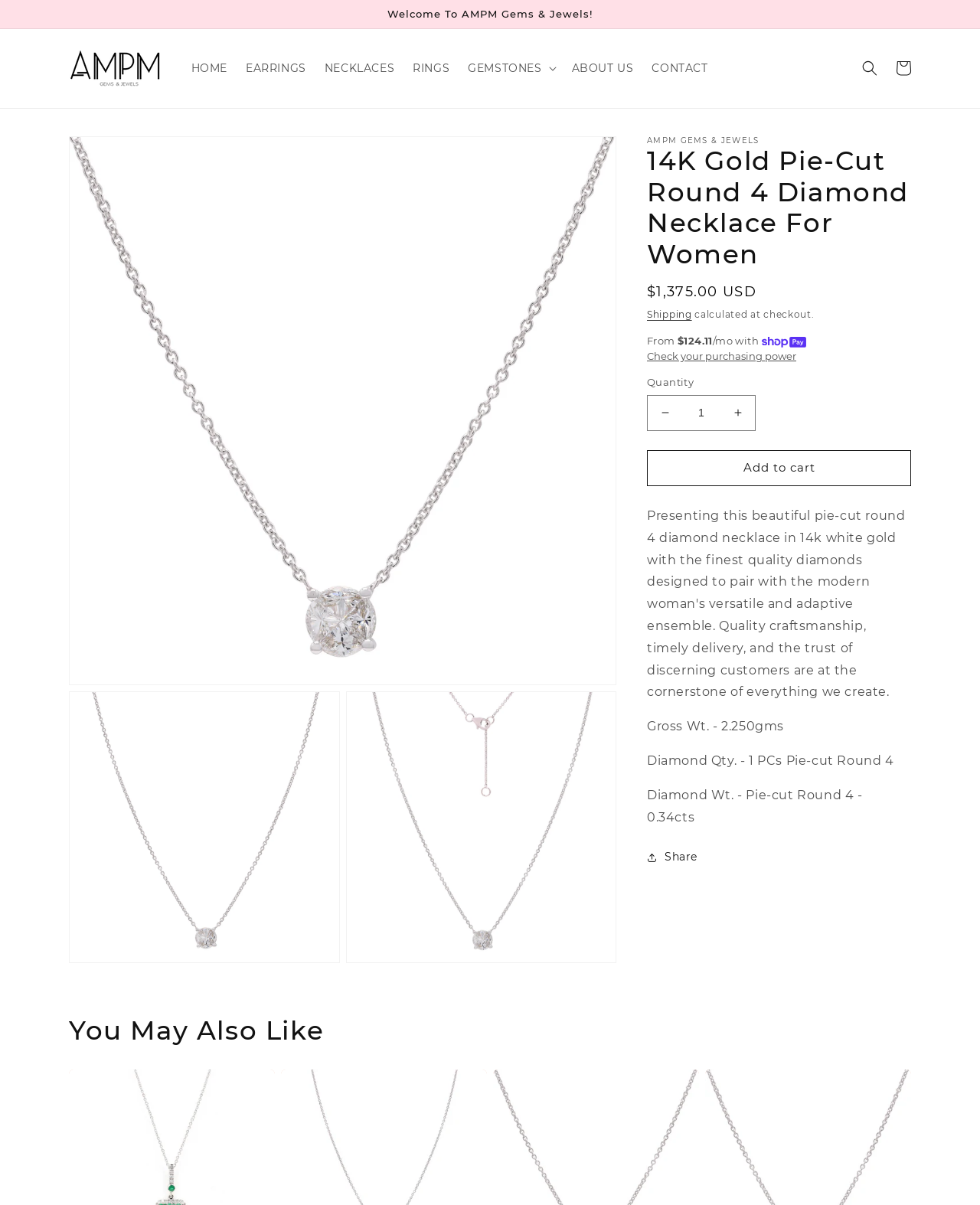What is the weight of the necklace?
Please provide an in-depth and detailed response to the question.

I found the answer by looking at the product details section, where the weight is typically displayed. The StaticText element with the text 'Gross Wt. - 2.250gms' is a strong indication of the necklace's weight.